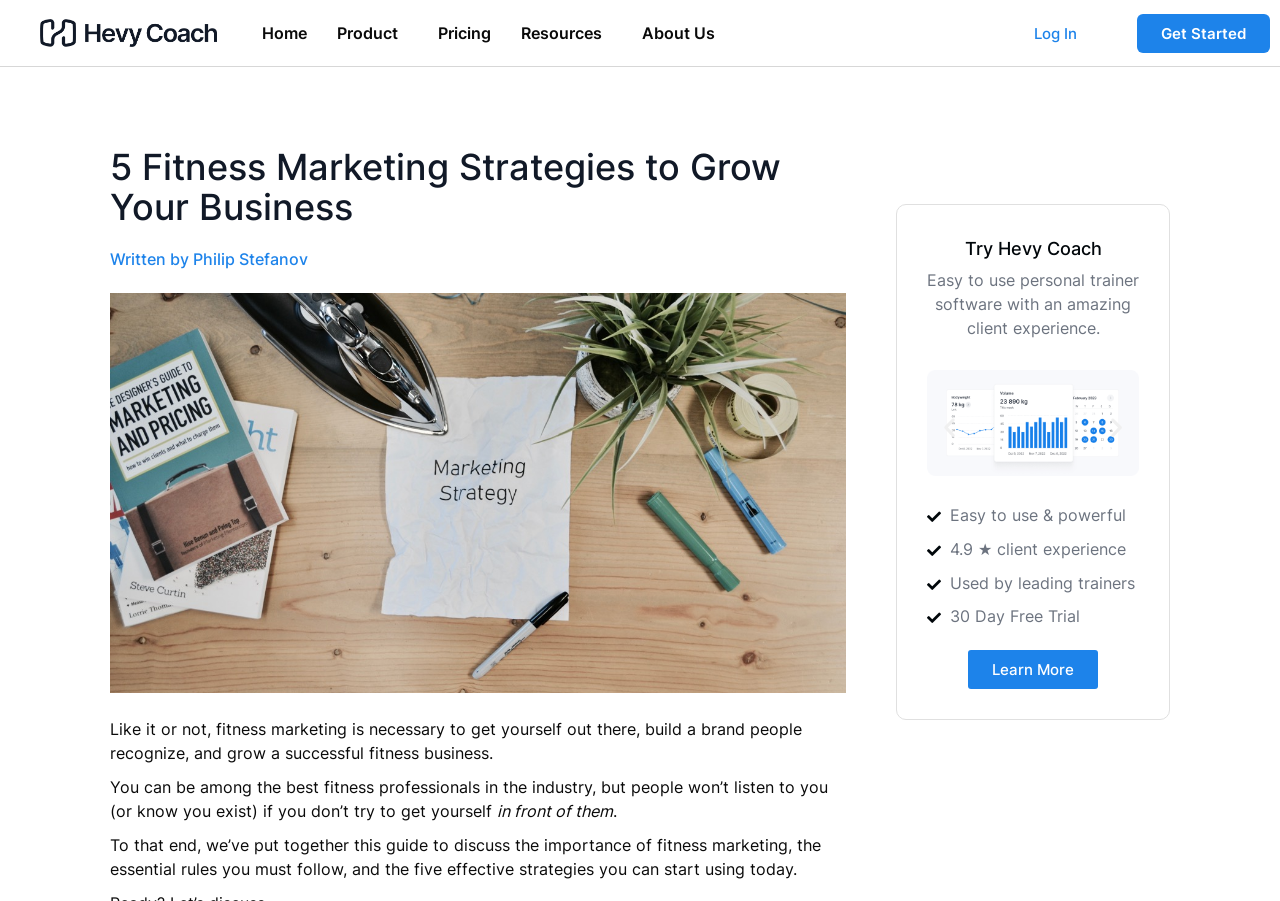Give a detailed explanation of the elements present on the webpage.

This webpage is about fitness marketing strategies, specifically highlighting five effective strategies to grow a fitness business. At the top left corner, there is a logo of "Hevy Coach" accompanied by a link. Next to it, there are navigation links to "Home", "Product", "Pricing", "Resources", and "About Us". On the top right corner, there is a "Log In" link and a prominent "Get Started" button.

The main content of the webpage starts with a heading that matches the title of the webpage, "5 Fitness Marketing Strategies to Grow Your Business". Below the heading, there is a link to the author, "Written by Philip Stefanov". The main text is divided into three paragraphs, which discuss the importance of fitness marketing, the essential rules to follow, and the five effective strategies to grow a fitness business.

On the right side of the webpage, there is a section promoting "Hevy Coach", a personal trainer software. This section includes a heading "Try Hevy Coach", a brief description of the software, and a figure with an image "feature-stats.png". Below the figure, there are four short descriptions highlighting the benefits of using "Hevy Coach", including its ease of use, powerful features, excellent client experience, and usage by leading trainers. Finally, there is a "Learn More" button and a "30 Day Free Trial" offer.